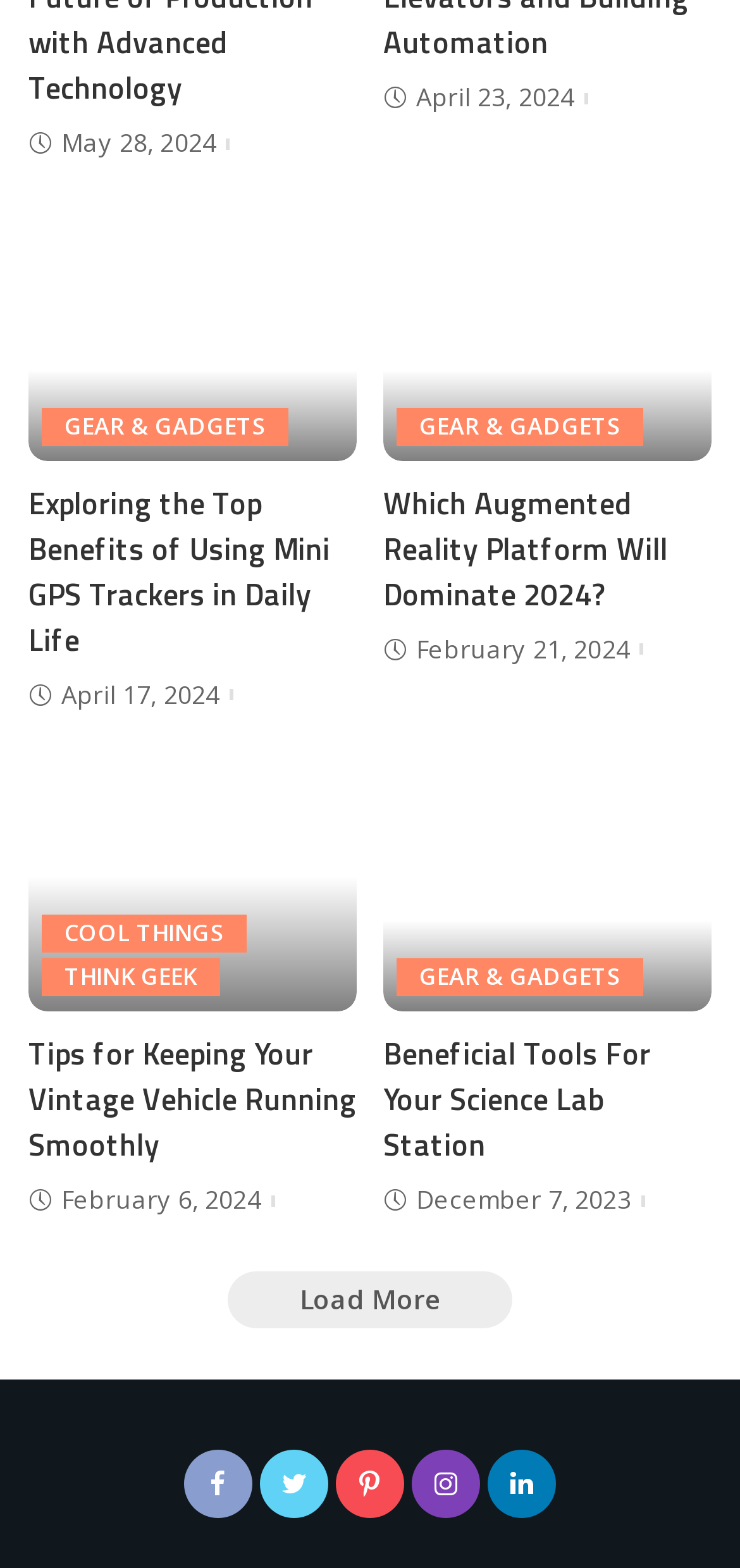What is the category of the second article?
Give a detailed response to the question by analyzing the screenshot.

The second article has a link element with the text 'GEAR & GADGETS', which indicates the category of the article.